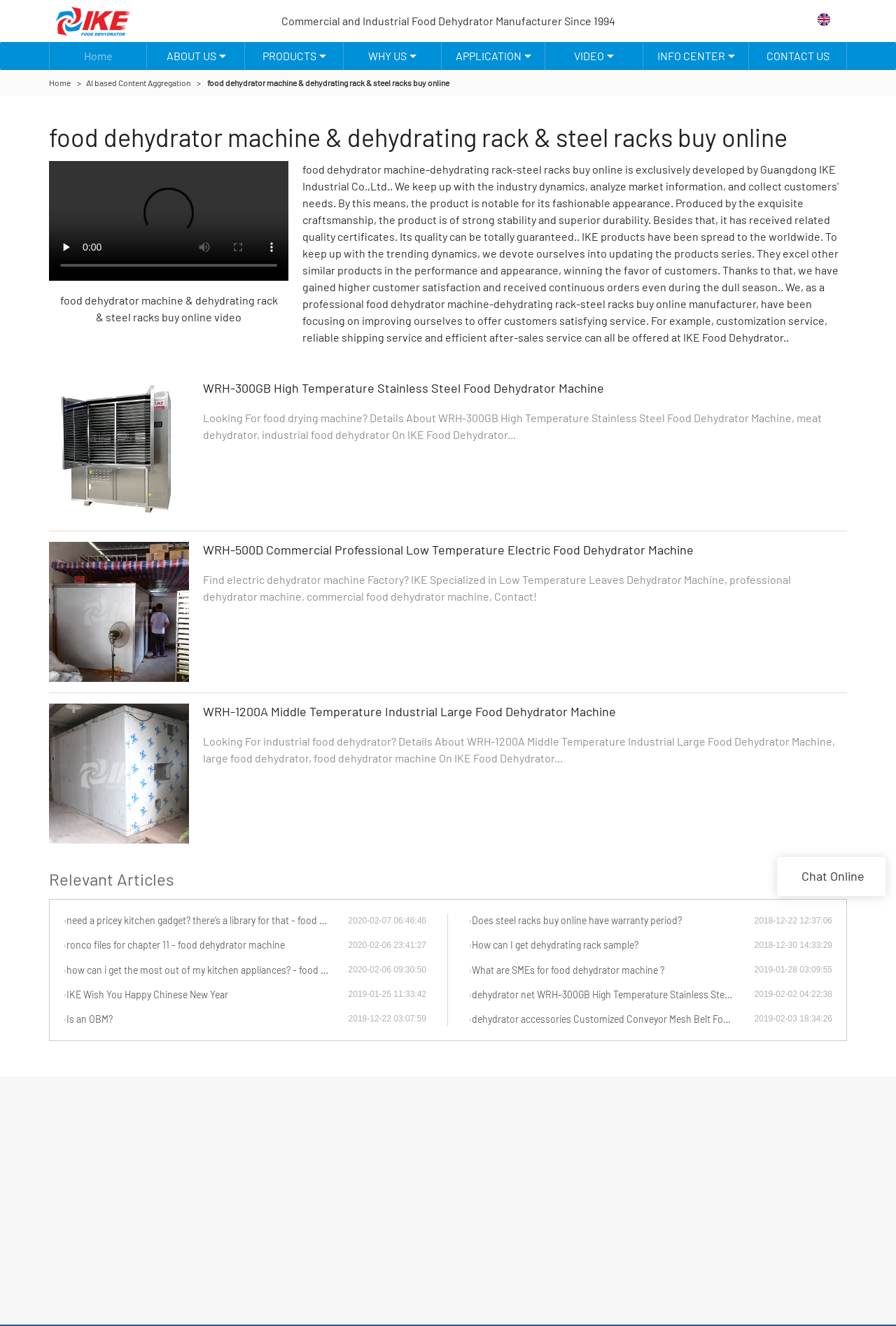Find the bounding box coordinates for the area that should be clicked to accomplish the instruction: "Log in to Church Center".

None